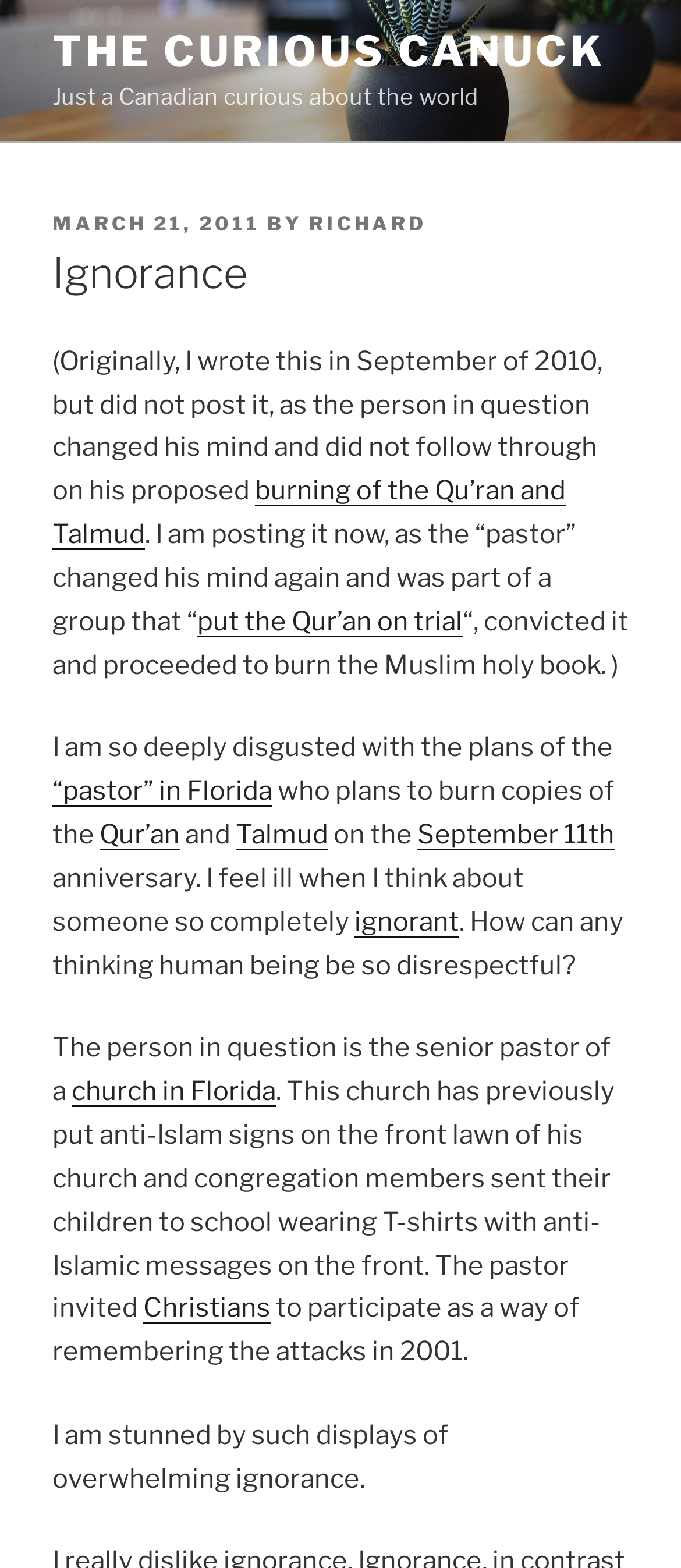Please provide a comprehensive response to the question below by analyzing the image: 
What is the pastor's plan?

The pastor's plan can be found by reading the article's content. The pastor plans to burn copies of the Qu'ran and Talmud on the September 11th anniversary.